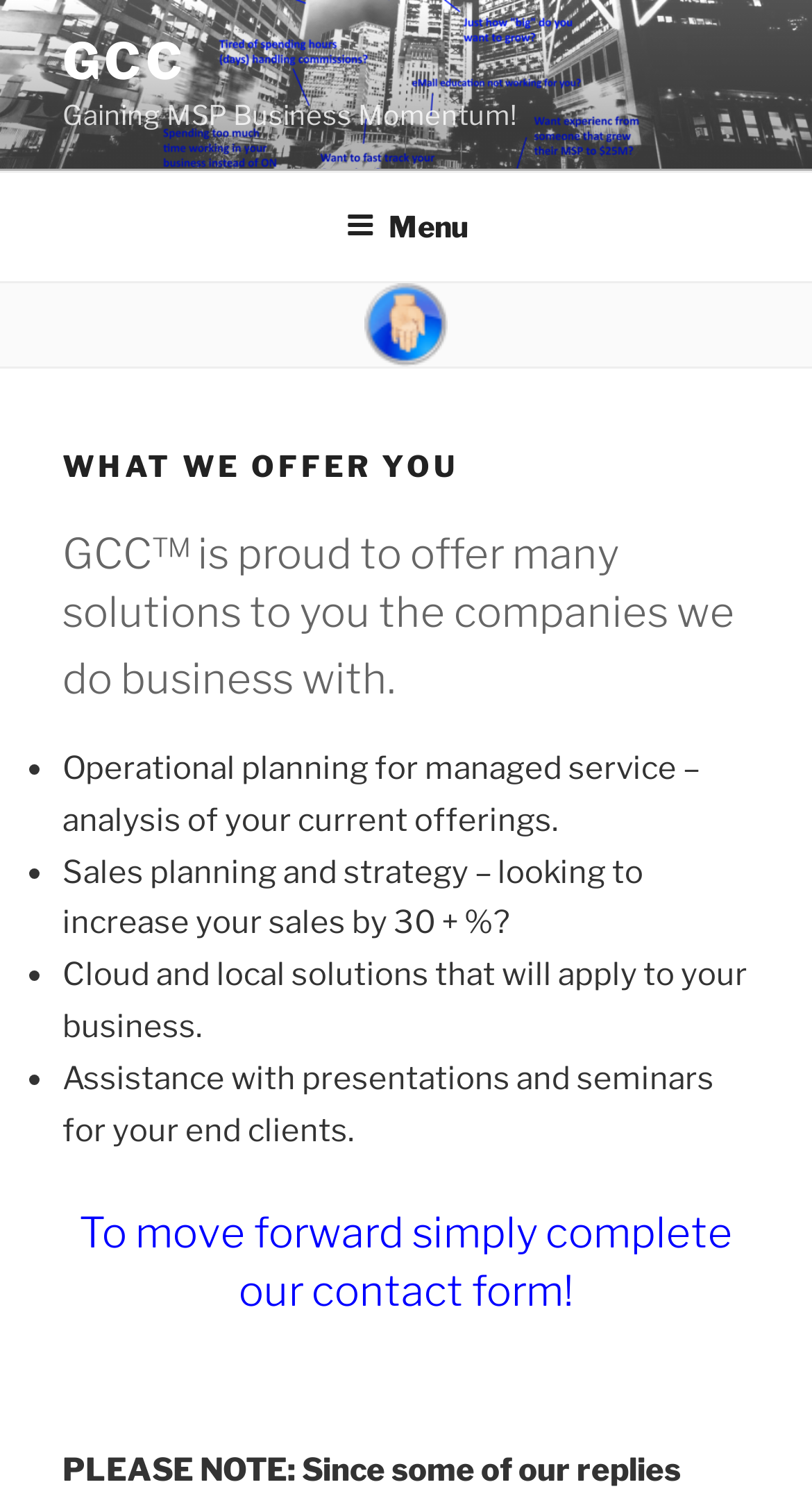Given the element description 1 year ago1 year ago, predict the bounding box coordinates for the UI element in the webpage screenshot. The format should be (top-left x, top-left y, bottom-right x, bottom-right y), and the values should be between 0 and 1.

None